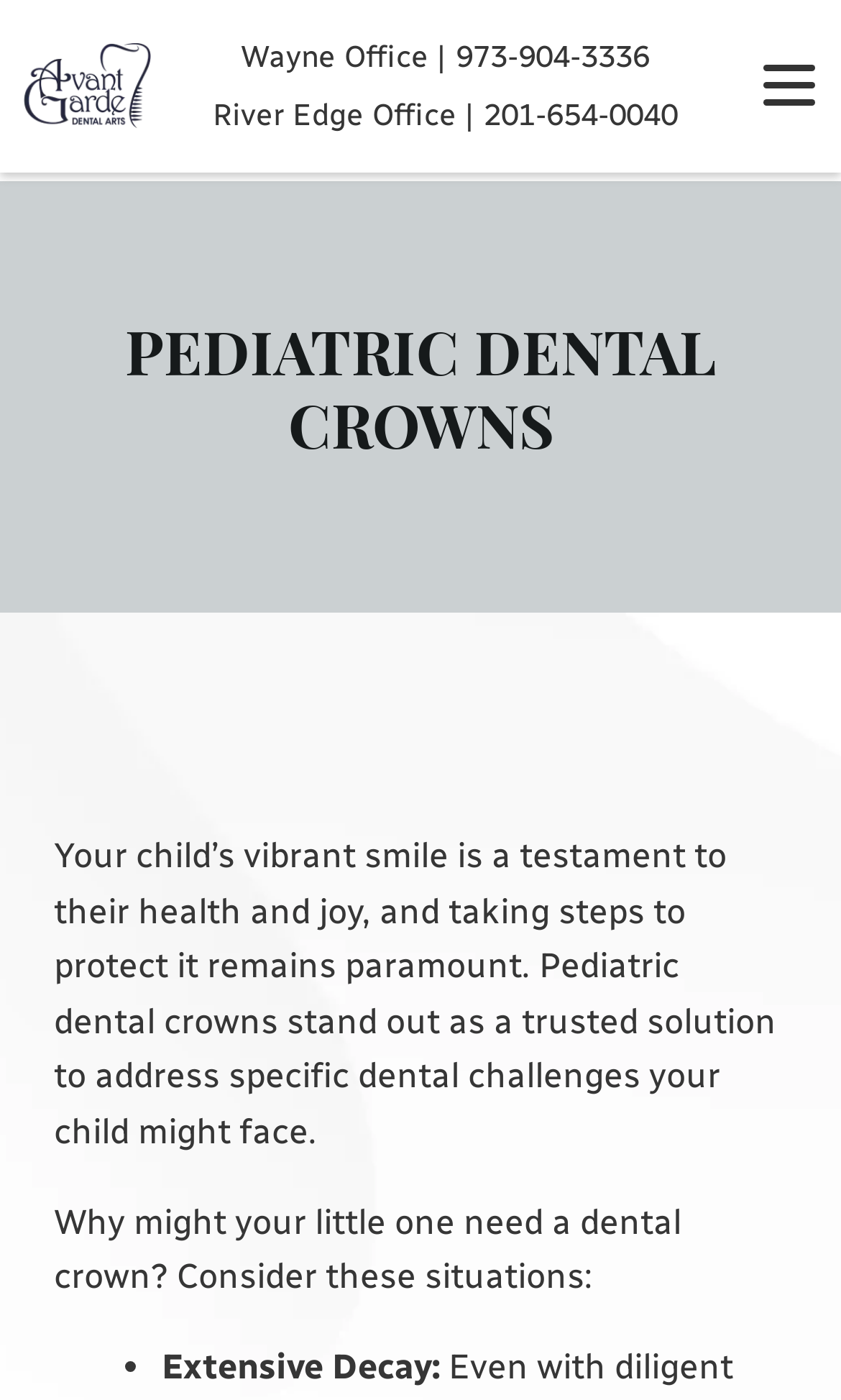How can I contact the dentist?
Look at the screenshot and respond with one word or a short phrase.

By calling or leaving a review